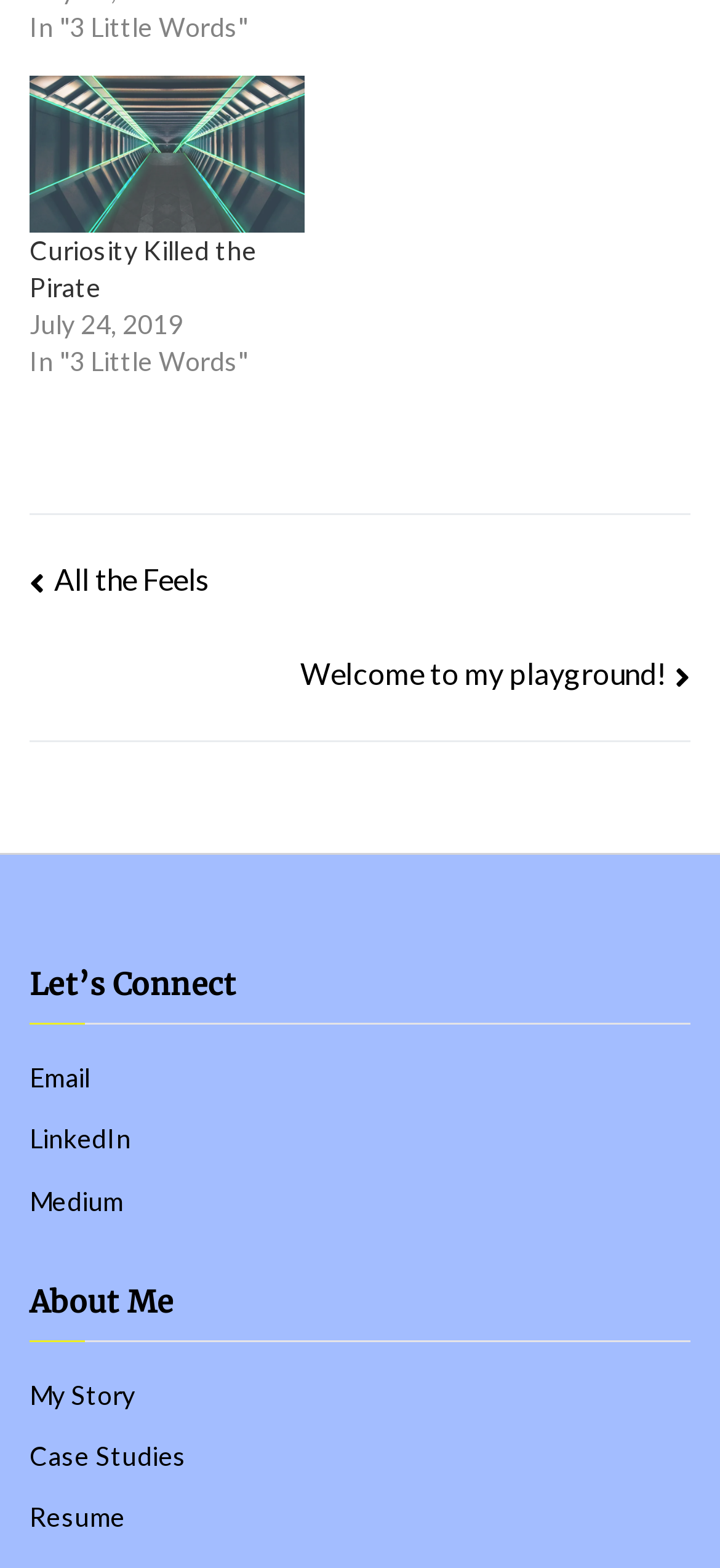How many navigation links are there?
Examine the screenshot and reply with a single word or phrase.

2